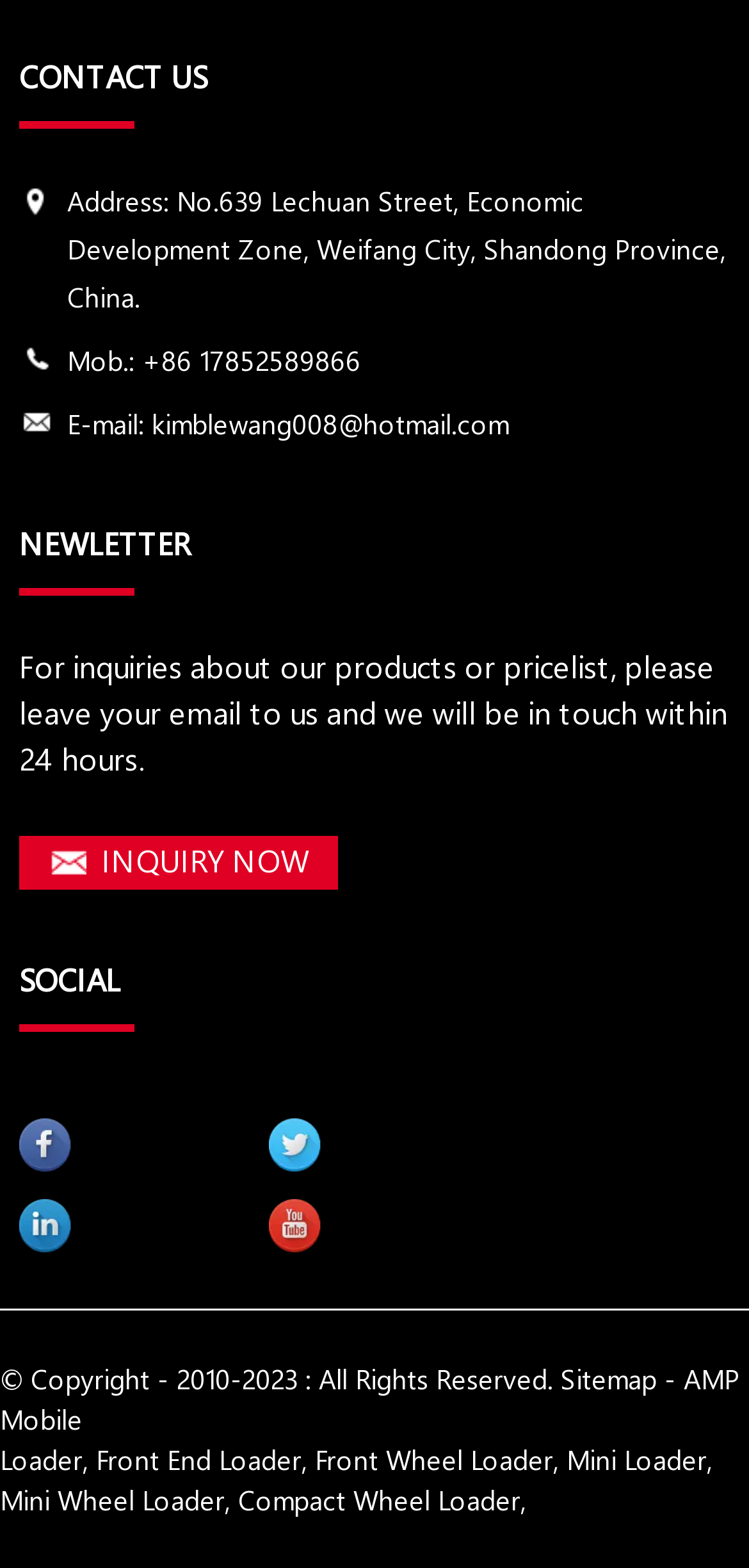Please identify the coordinates of the bounding box that should be clicked to fulfill this instruction: "Send an email to kimblewang008@hotmail.com".

[0.09, 0.259, 0.679, 0.282]